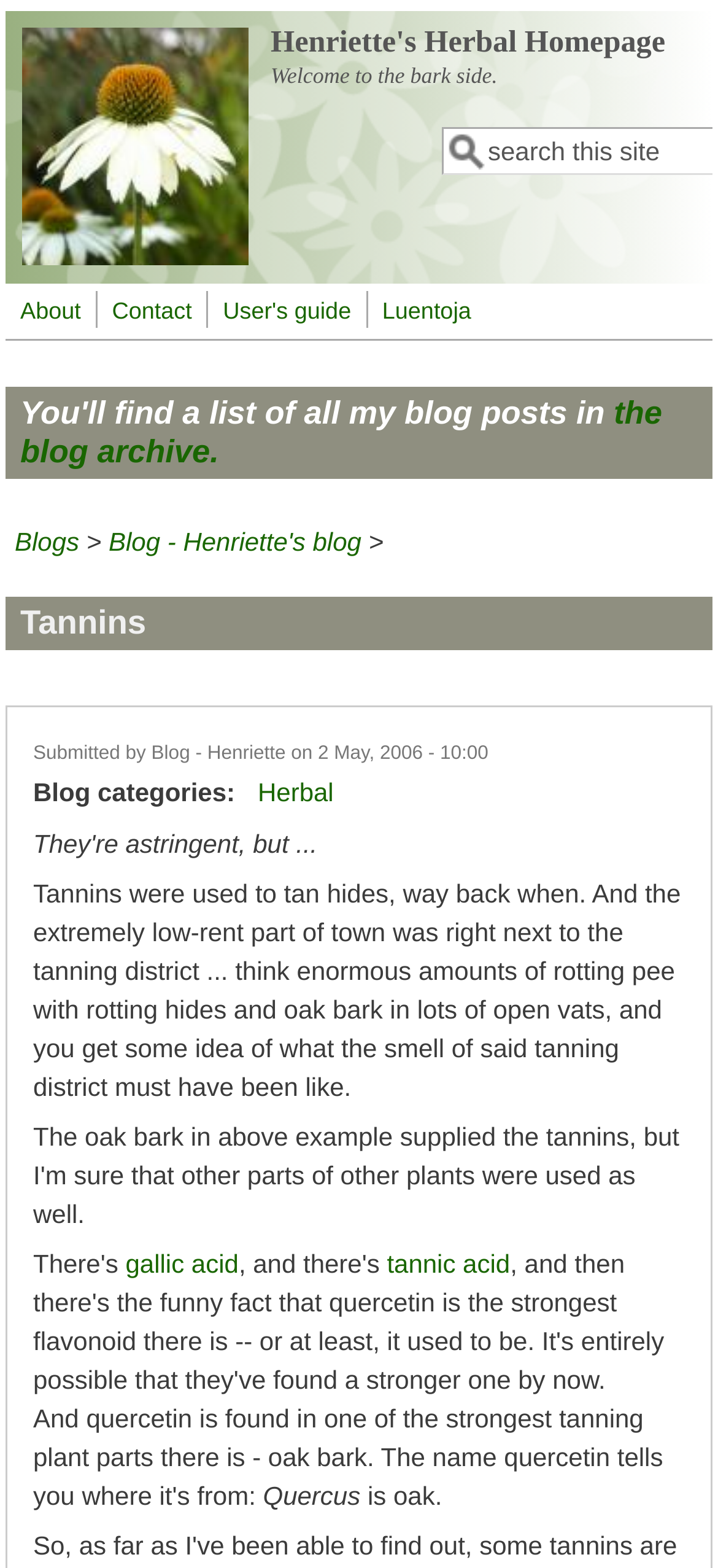Identify the bounding box coordinates of the clickable region to carry out the given instruction: "Go to home page".

[0.031, 0.154, 0.346, 0.173]